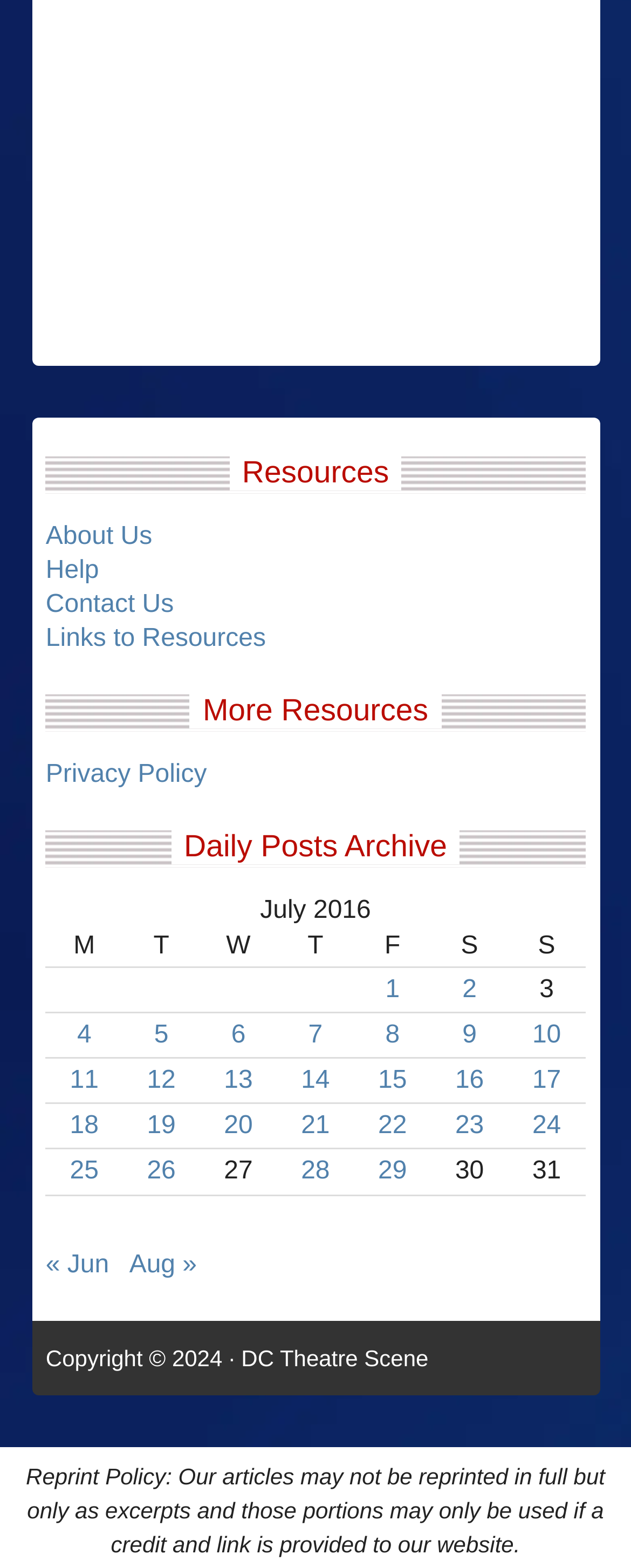How many columns are there in the 'Daily Posts Archive' table?
Provide an in-depth and detailed explanation in response to the question.

I examined the 'Daily Posts Archive' table and counted the number of columns. There are 7 columns, labeled 'M', 'T', 'W', 'T', 'F', 'S', and 'S'.